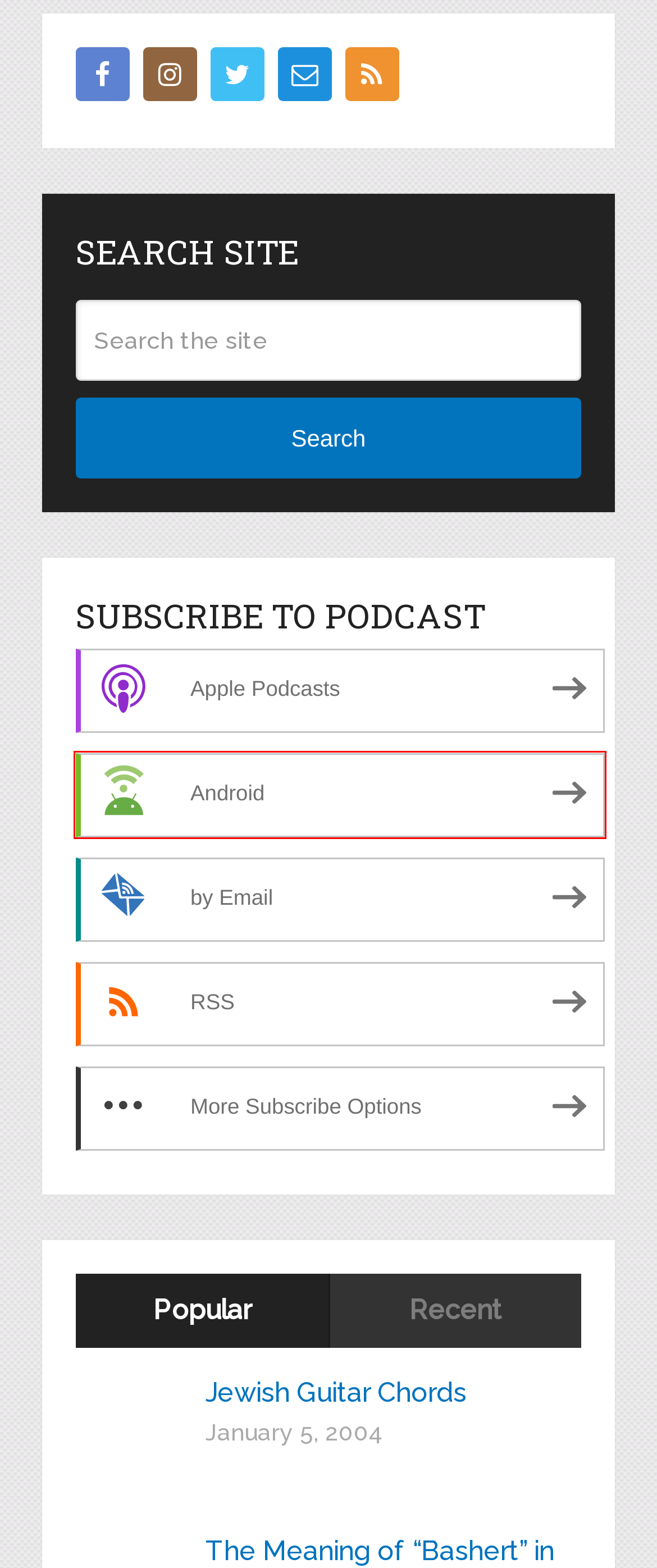Examine the screenshot of the webpage, which has a red bounding box around a UI element. Select the webpage description that best fits the new webpage after the element inside the red bounding box is clicked. Here are the choices:
A. The Meaning of “Bashert” in Rabbinic Judaism and its Implications - YUTOPIA
B. YUTOPIA - The Online Home of Rabbi Josh Yuter
C. YUTOPIA
D. Subscribe to Podcast - YUTOPIA
E. Religion - YUTOPIA
F. Subscribe by Email to YUTOPIA
G. Subscribe on Android to YUTOPIA
H. Jewish Guitar Chords - YUTOPIA

G